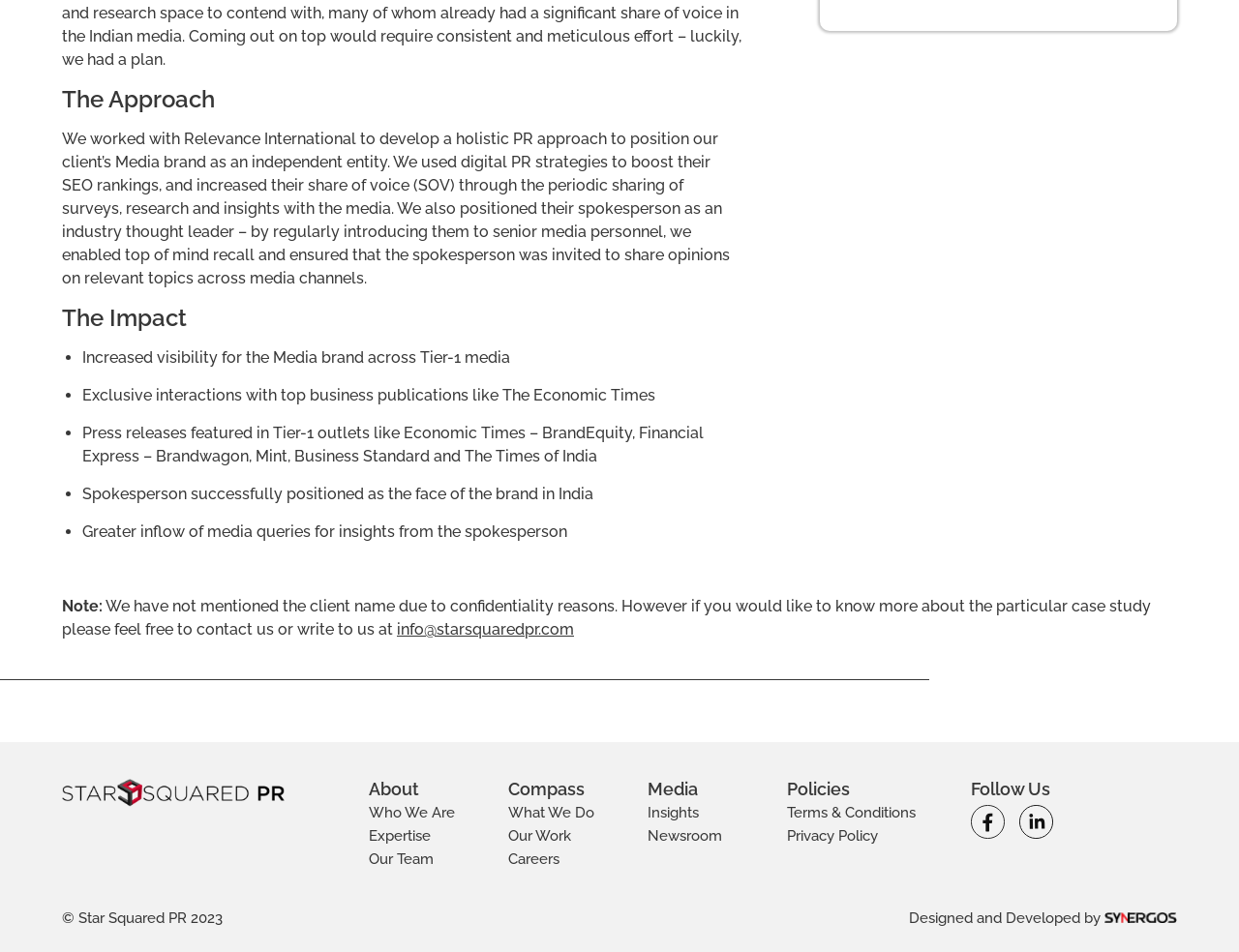Carefully examine the image and provide an in-depth answer to the question: What are the main sections of the website?

The main sections of the website are About, Compass, Media, and Policies, which are listed as headings at the bottom of the webpage, and each section has its own set of links to more specific pages.